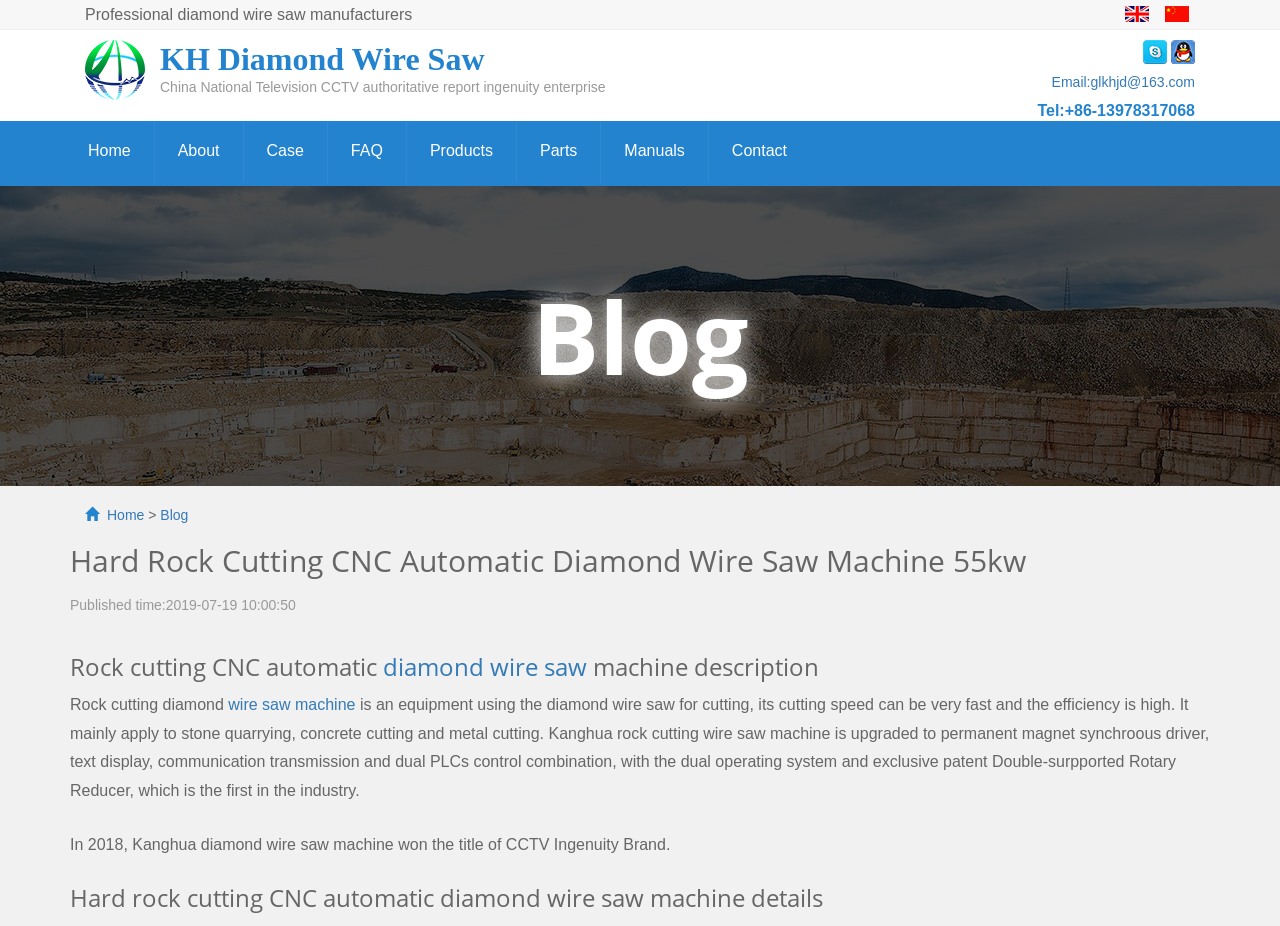Give a one-word or one-phrase response to the question:
What is the company name mentioned on this webpage?

Kanghua